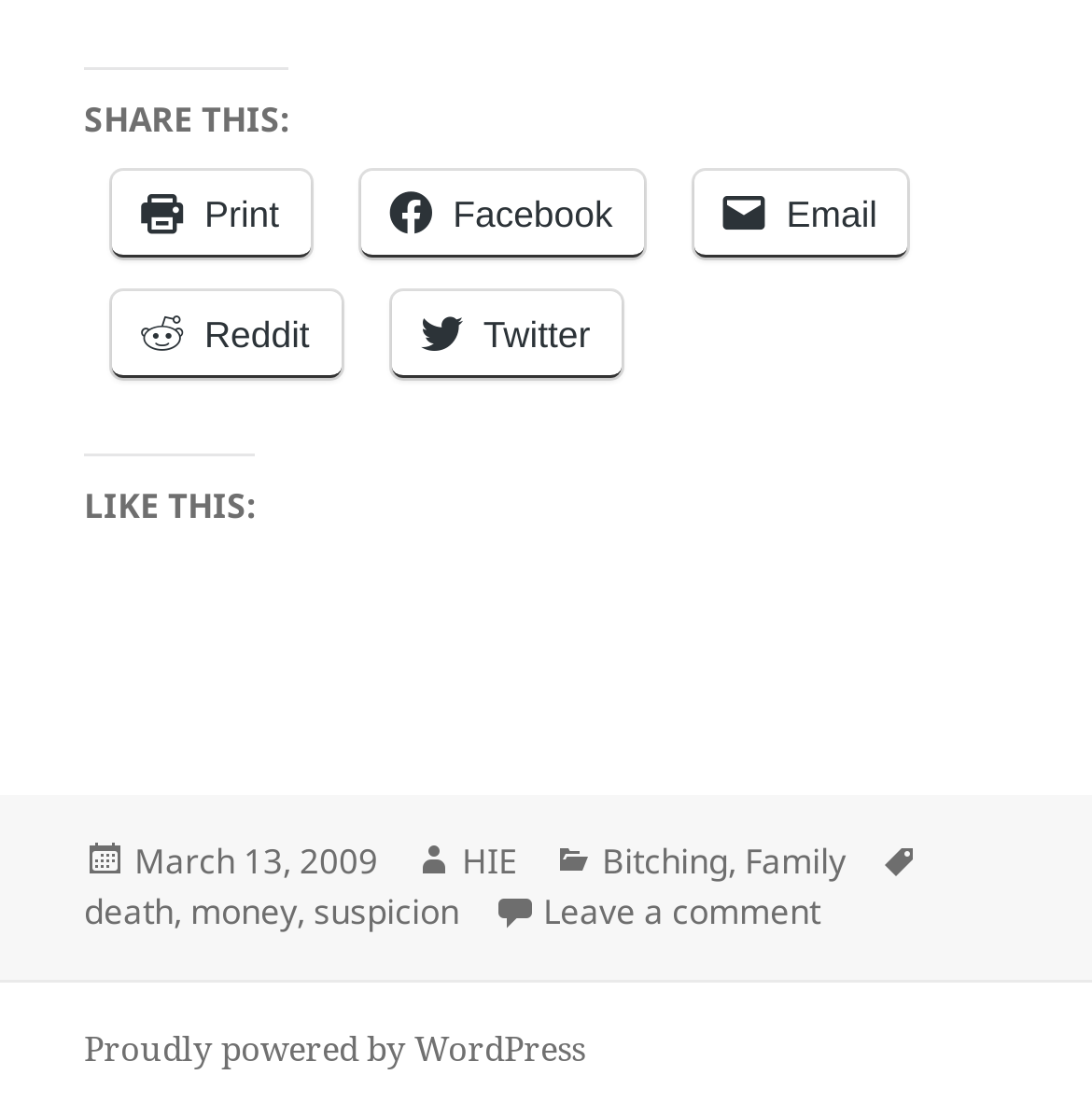Locate the bounding box coordinates of the area where you should click to accomplish the instruction: "Leave a comment".

[0.497, 0.794, 0.751, 0.839]